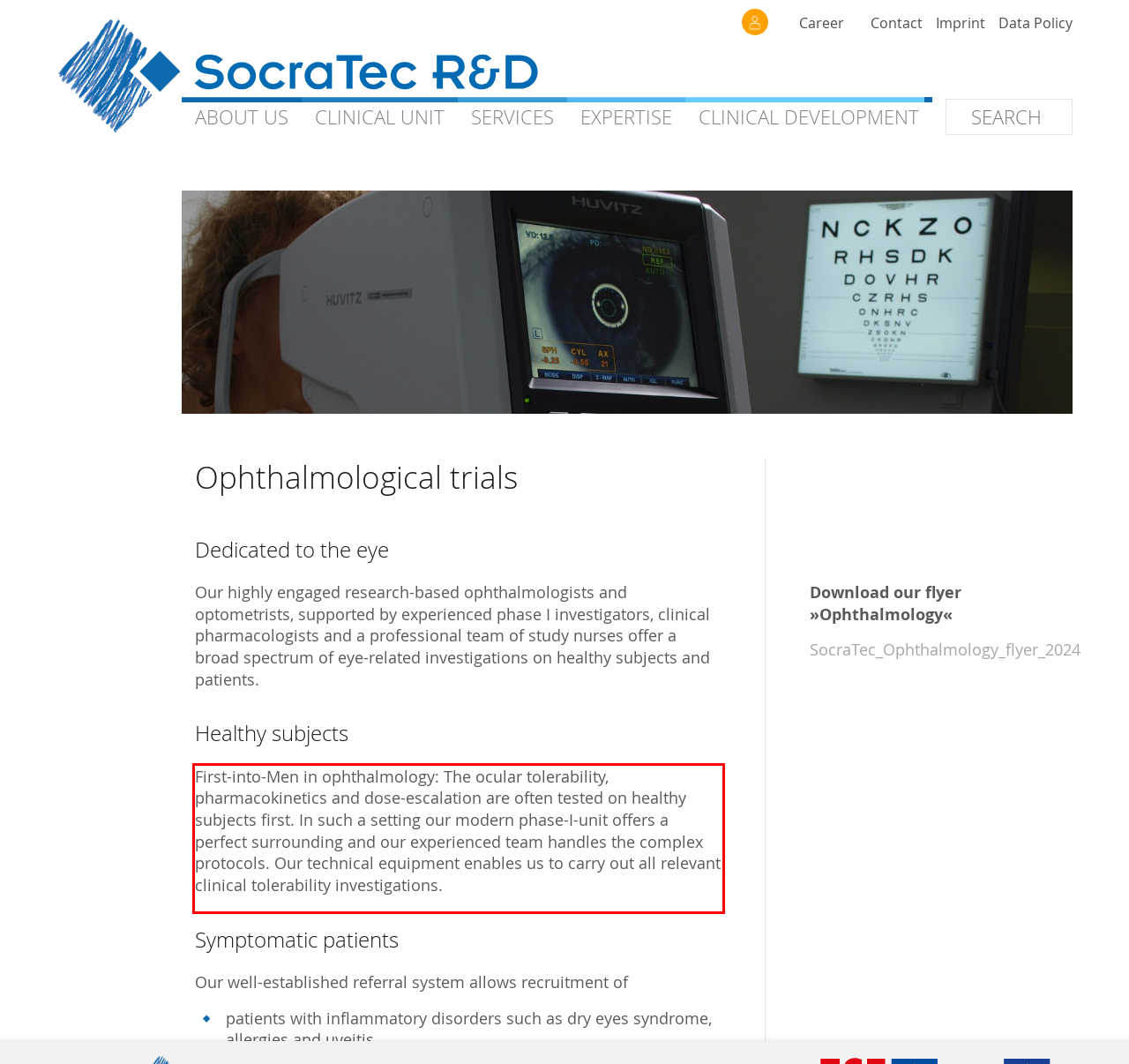You have a screenshot of a webpage with a UI element highlighted by a red bounding box. Use OCR to obtain the text within this highlighted area.

First-into-Men in ophthalmology: The ocular tolerability, pharmacokinetics and dose-escalation are often tested on healthy subjects first. In such a setting our modern phase-I-unit offers a perfect surrounding and our experienced team handles the complex protocols. Our technical equipment enables us to carry out all relevant clinical tolerability investigations.